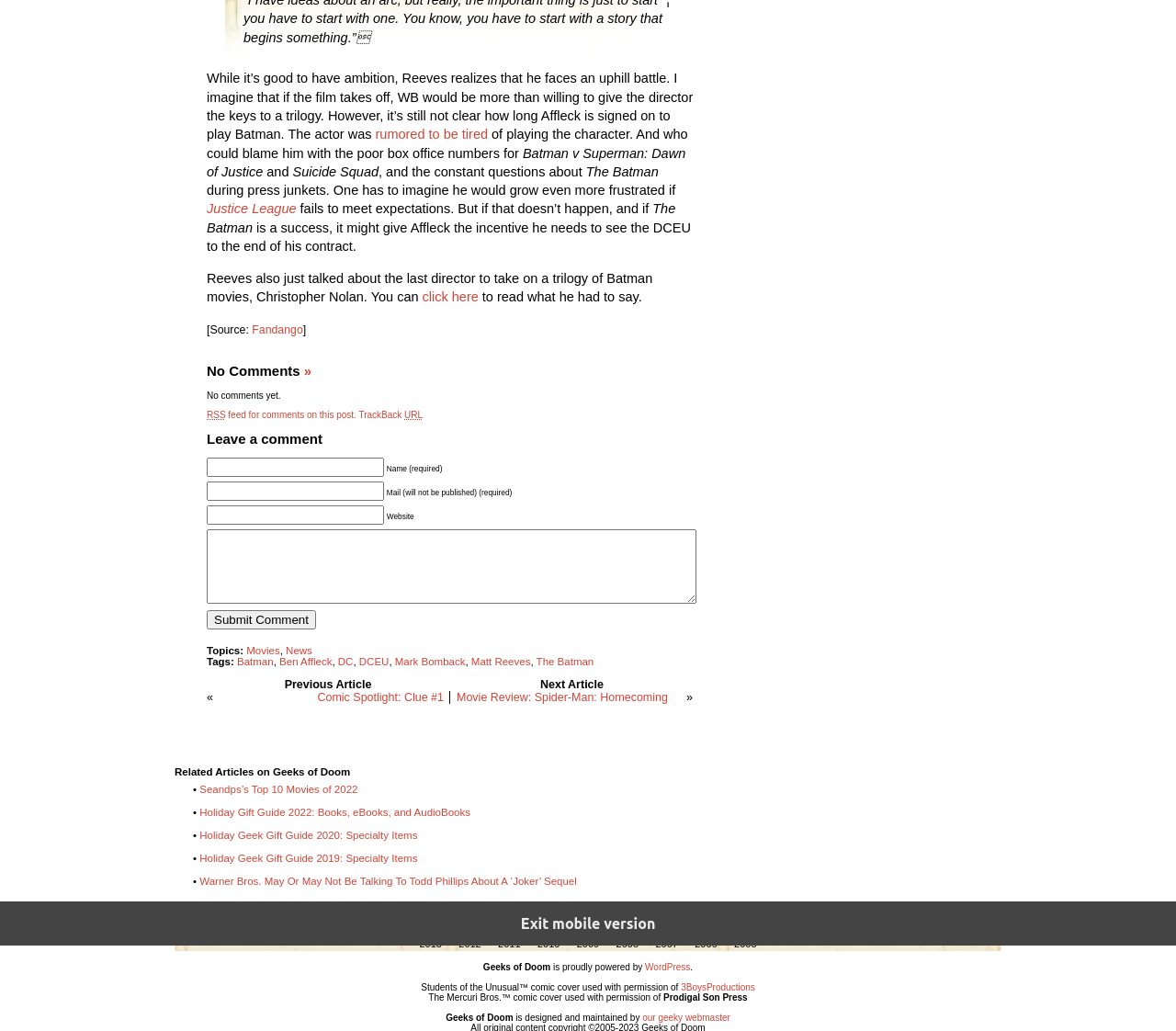Determine the bounding box coordinates of the clickable region to execute the instruction: "Submit a comment". The coordinates should be four float numbers between 0 and 1, denoted as [left, top, right, bottom].

[0.176, 0.592, 0.269, 0.611]